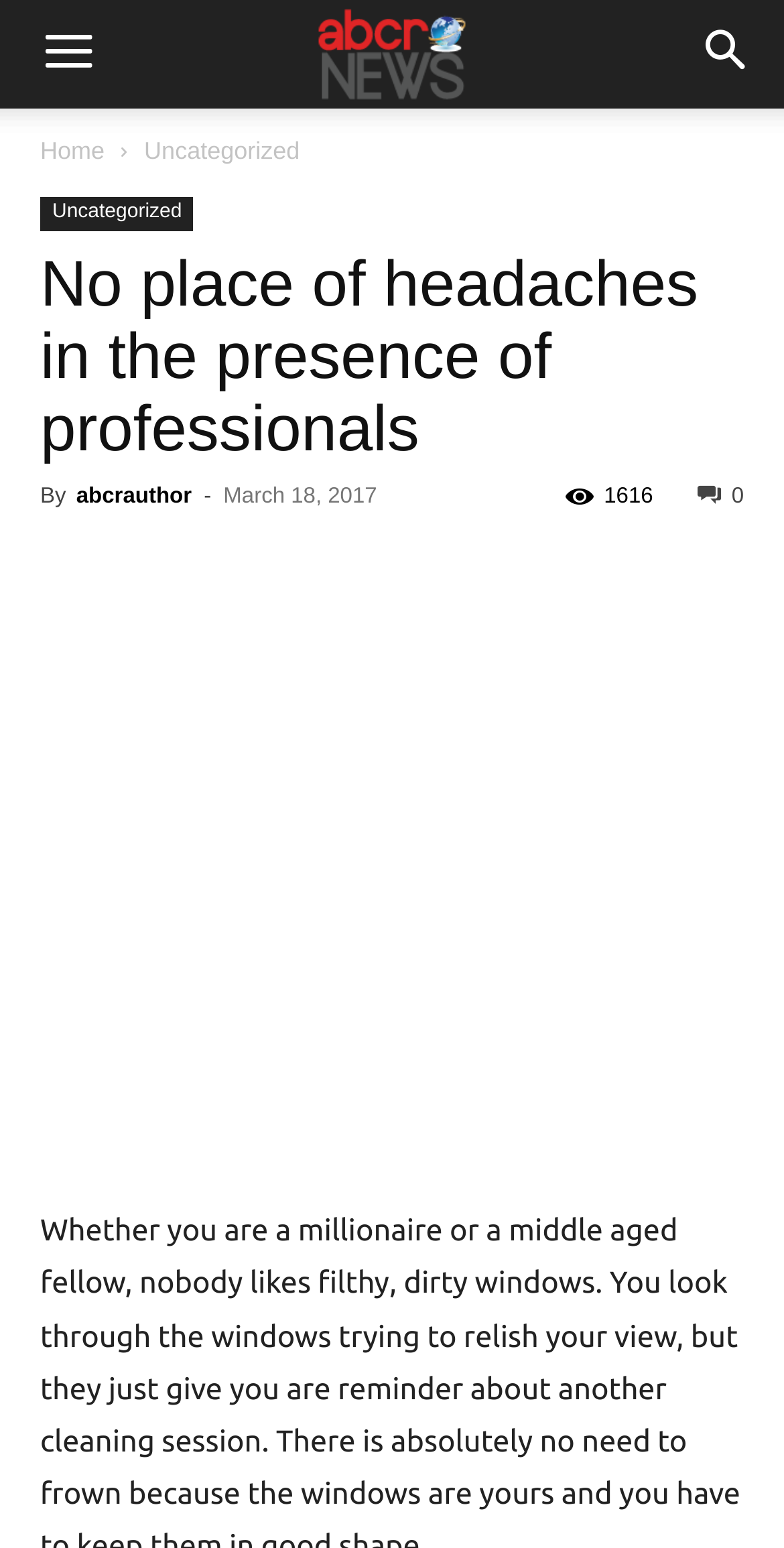Determine the bounding box coordinates for the clickable element to execute this instruction: "Search for something". Provide the coordinates as four float numbers between 0 and 1, i.e., [left, top, right, bottom].

[0.856, 0.0, 1.0, 0.07]